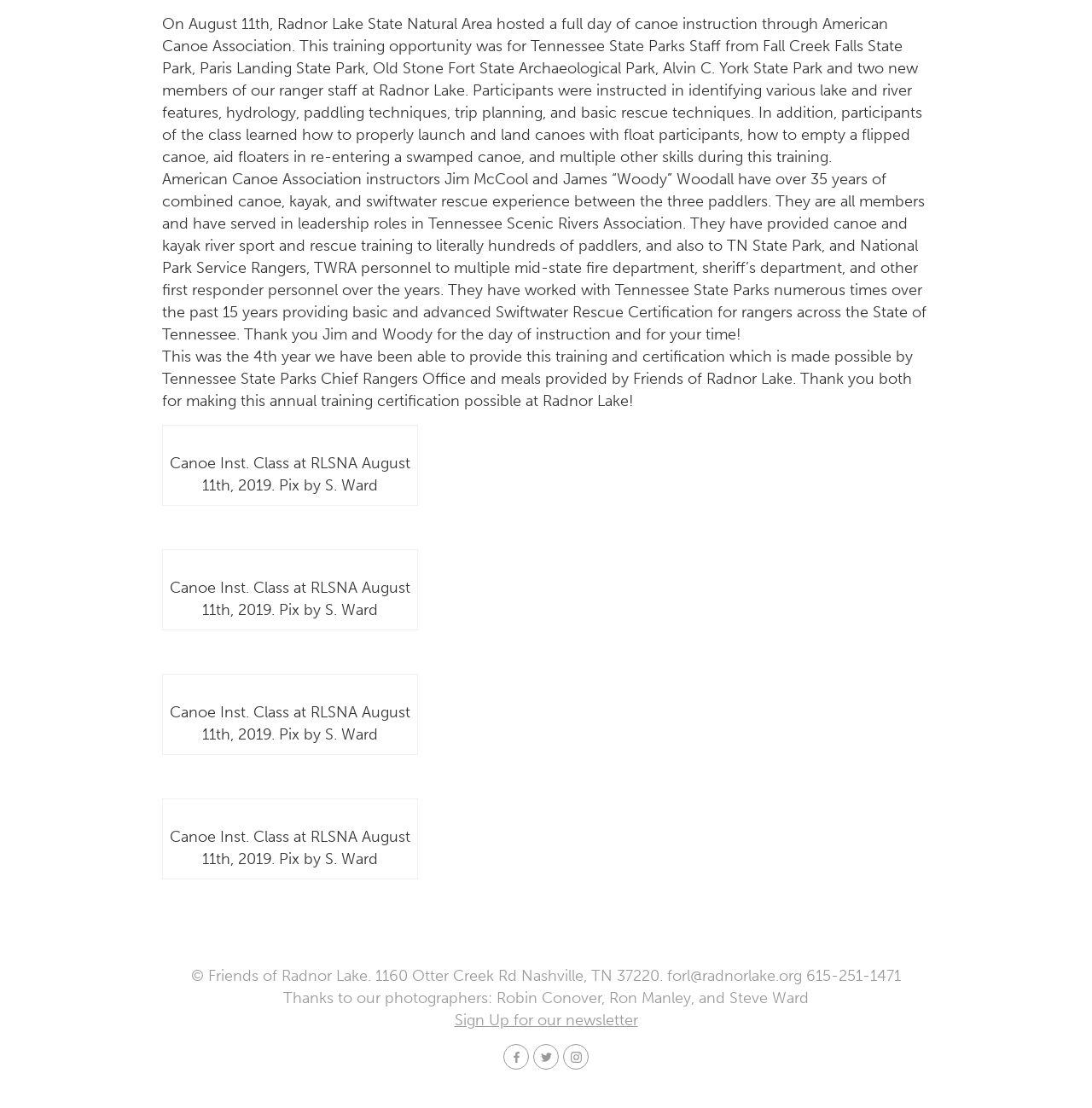Using the element description: "Sign Up for our newsletter", determine the bounding box coordinates. The coordinates should be in the format [left, top, right, bottom], with values between 0 and 1.

[0.416, 0.912, 0.584, 0.929]